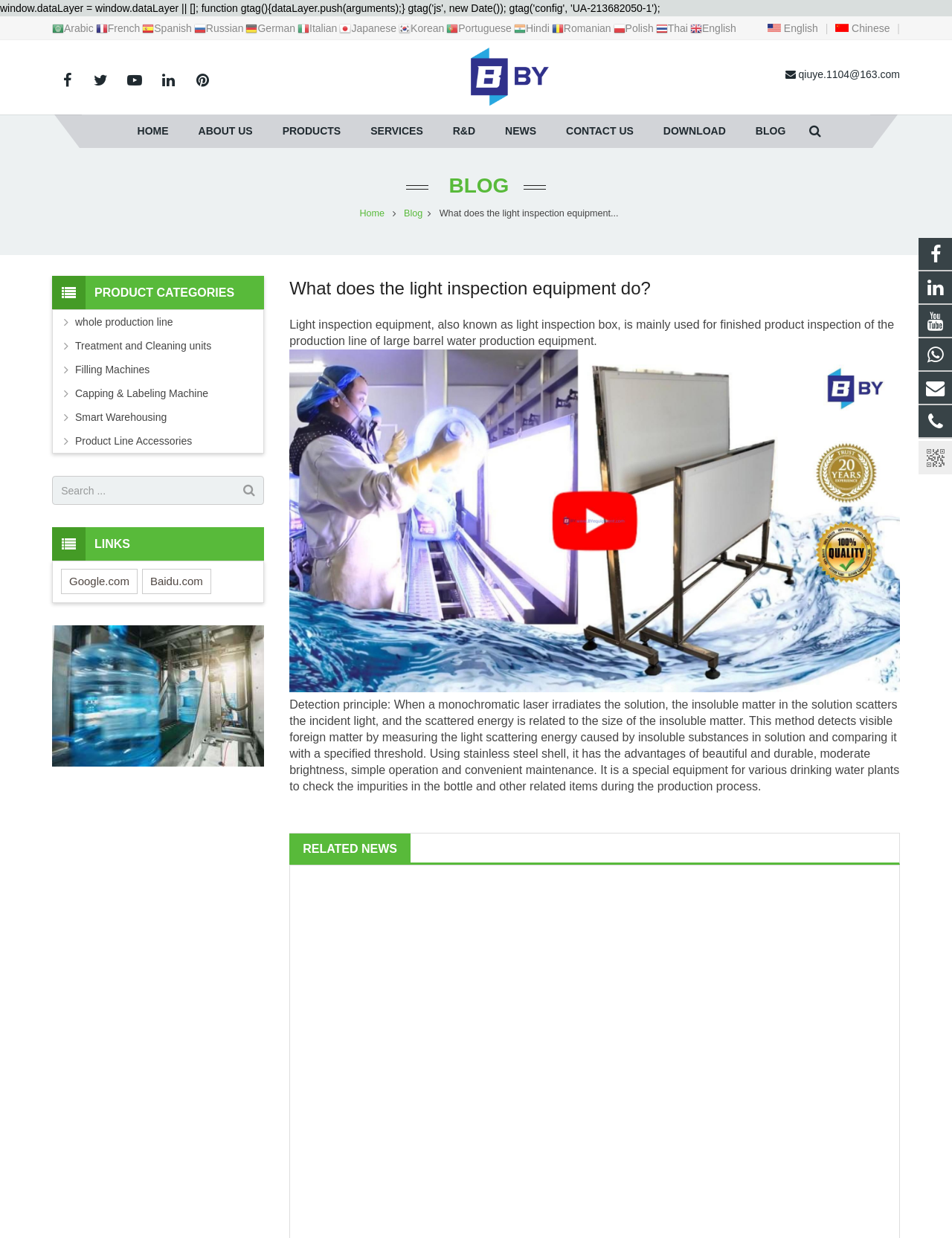What is the detection principle of light inspection equipment?
Provide a concise answer using a single word or phrase based on the image.

measuring light scattering energy